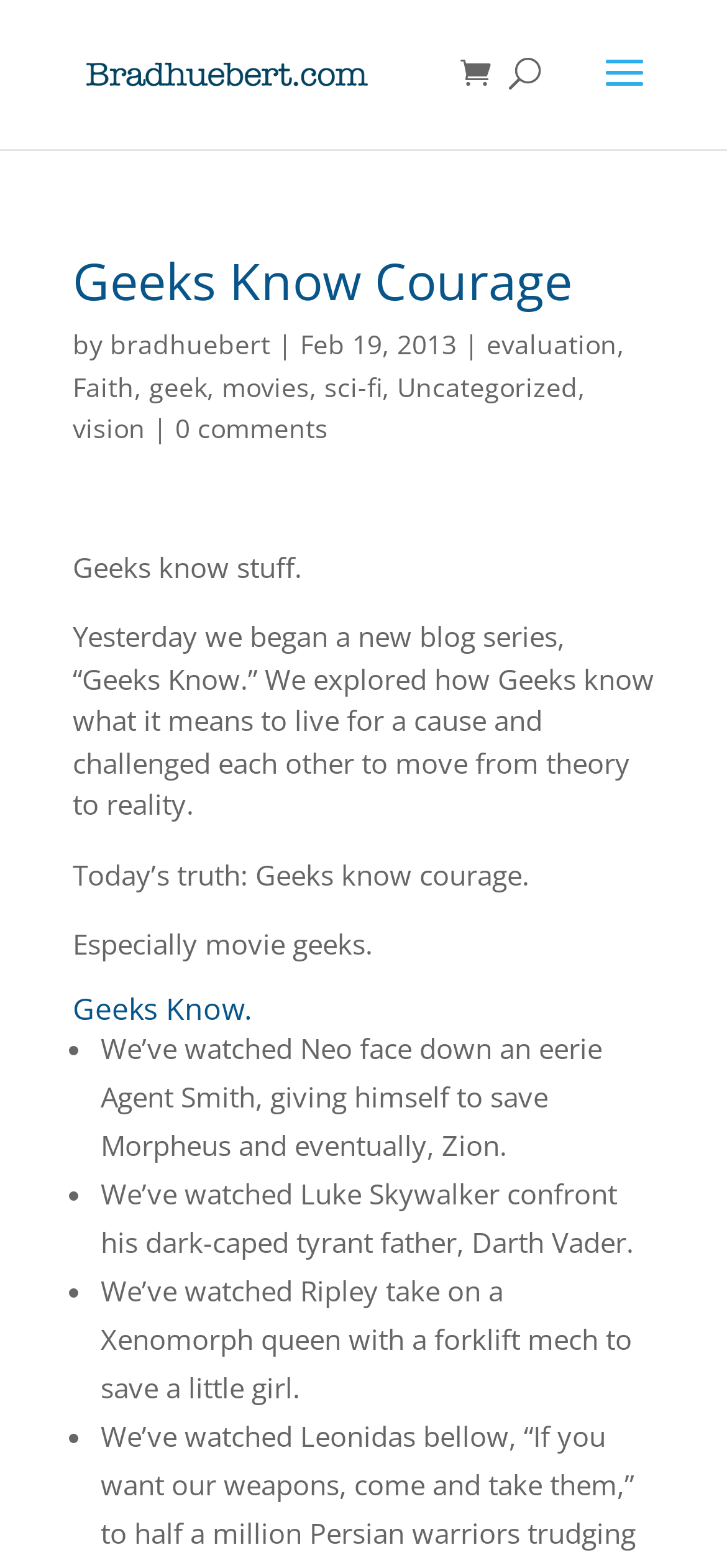Identify the bounding box coordinates for the element that needs to be clicked to fulfill this instruction: "search for something". Provide the coordinates in the format of four float numbers between 0 and 1: [left, top, right, bottom].

[0.5, 0.0, 0.9, 0.001]